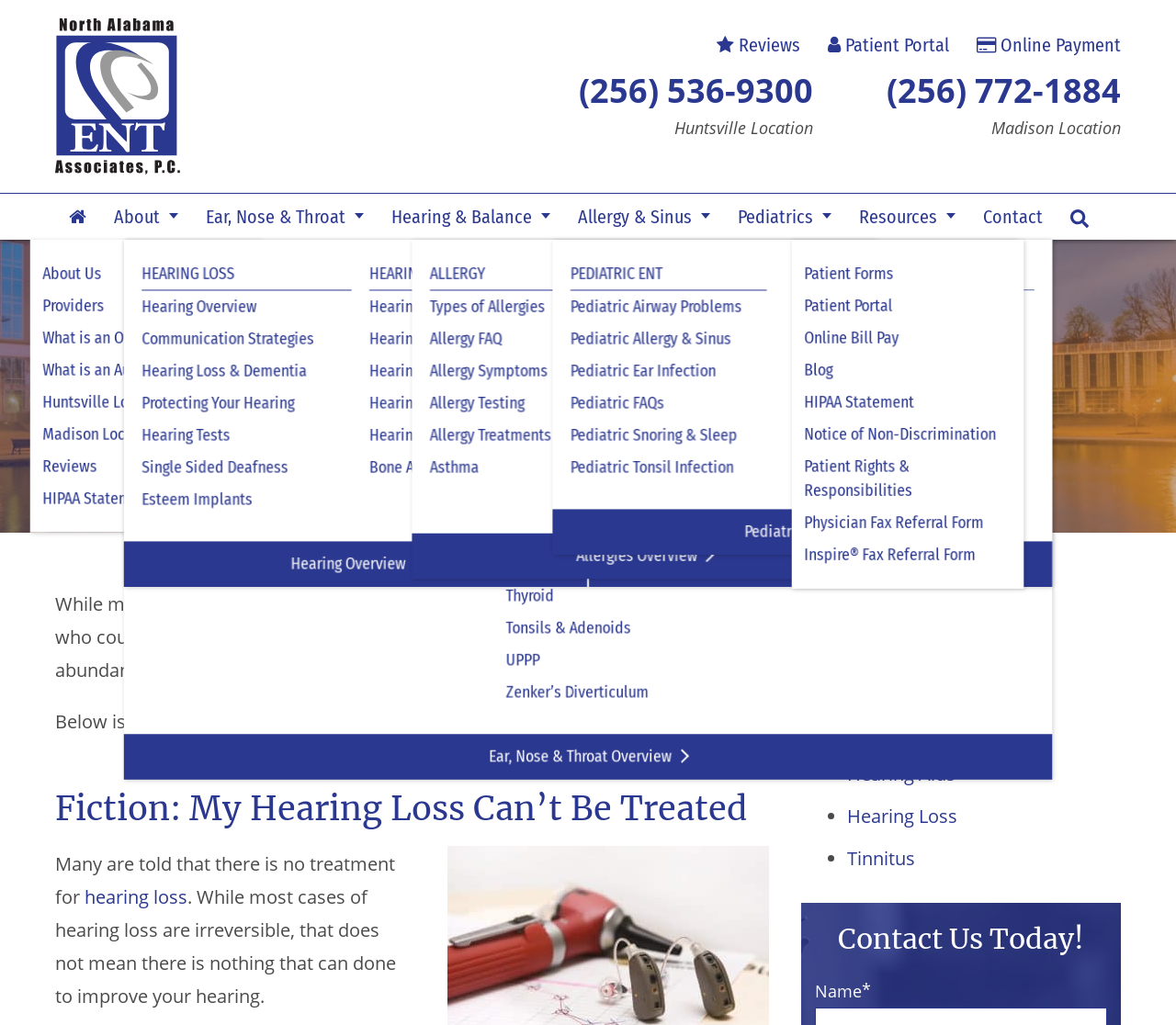Identify the bounding box of the UI element that matches this description: "Hearing & Balance".

[0.321, 0.189, 0.48, 0.234]